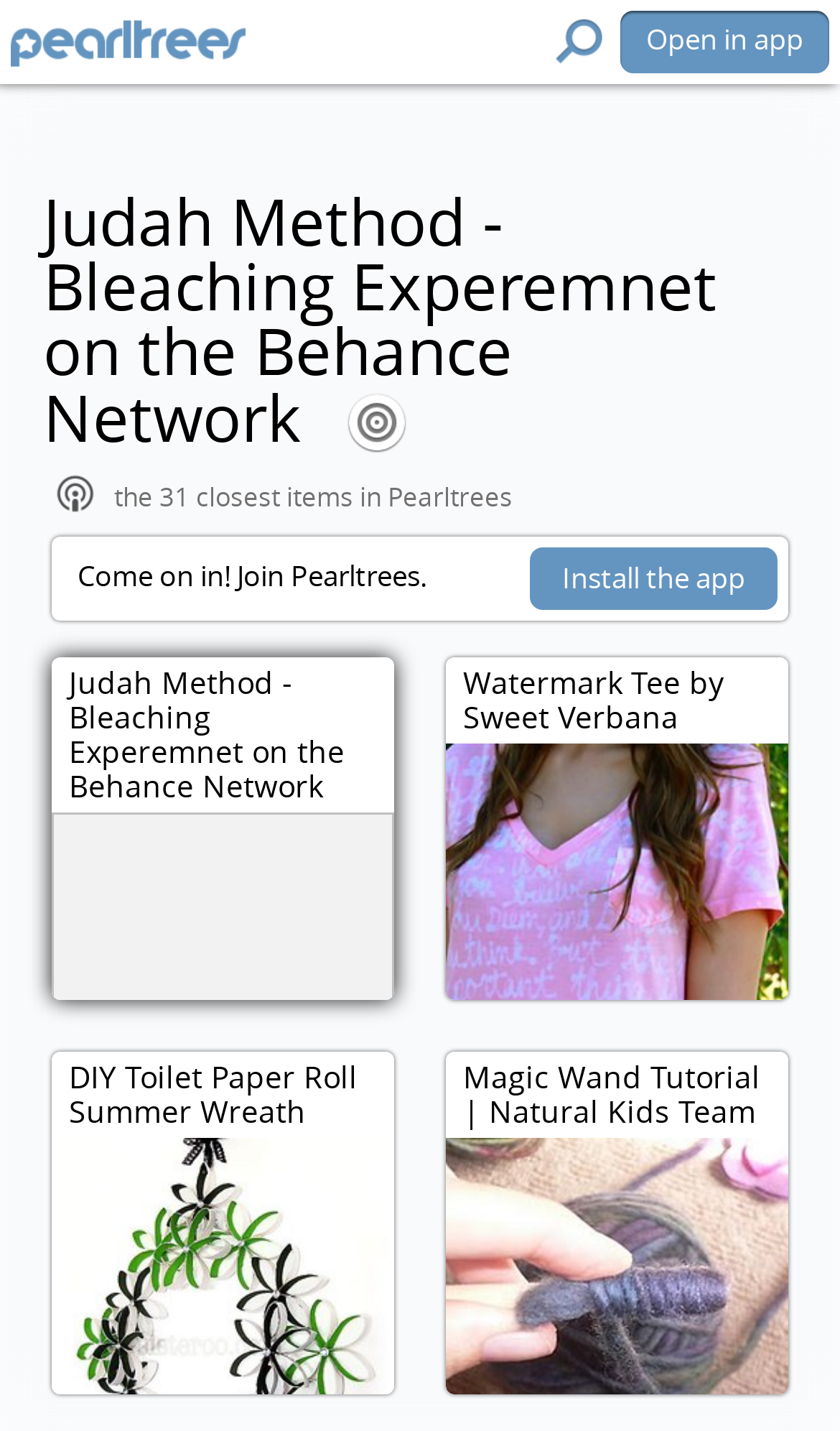Describe all the significant parts and information present on the webpage.

This webpage appears to be a blog or article page, with a mix of text and potential images or icons. At the top, there is a header section with a few lines of text. The first line reads "the 31 closest items in Pearltrees" and is positioned near the top-left corner of the page. Below it, there is a welcoming message "Come on in! Join Pearltrees." which is slightly indented to the right. 

To the right of the welcoming message, there is a call-to-action button or link with the text "Install the app". This element is positioned roughly in the top-right quarter of the page. 

Below the header section, there is a title or heading that reads "Judah Method - Bleaching Experemnet on the Behance Network", which is positioned near the top-left corner of the page. 

Following the title, there are two columns of text. The left column contains two lines of text: "DIY Toilet Paper Roll Summer Wreath" and "Watermark Tee by Sweet Verbana" is positioned above it. The right column also contains two lines of text: "Magic Wand Tutorial | Natural Kids Team" and "Judah Method - Bleaching Experemnet on the Behance Network" is positioned above it. 

At the very top-right corner of the page, there is a small text or button that reads "Open in app".